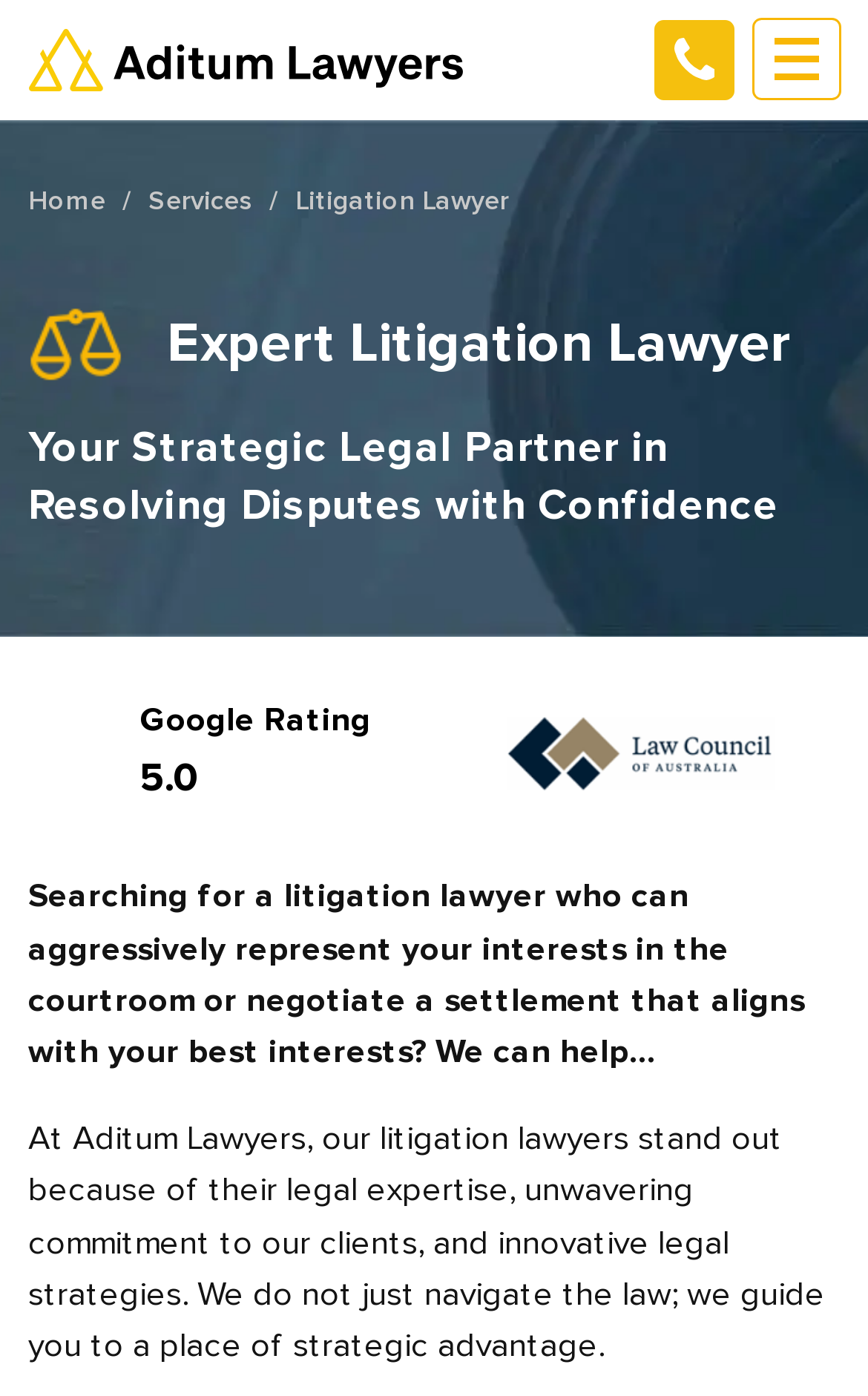Summarize the webpage comprehensively, mentioning all visible components.

The webpage is about Aditum Lawyers, a law firm specializing in commercial litigation. At the top left corner, there is a link to the law firm's homepage, accompanied by an image of the firm's logo. On the top right corner, there is a button labeled "Menu" that controls a dropdown navigation menu.

Below the top navigation bar, there is a breadcrumb navigation section that displays the current page's location in the website's hierarchy. The breadcrumb trail consists of three links: "Home", "Services", and "Litigation Lawyer".

The main content of the webpage is divided into sections. The first section is headed by a prominent heading that reads "Expert Litigation Lawyer". Below the heading, there is a brief description of the law firm's services, stating that they are a strategic legal partner in resolving disputes with confidence.

Further down the page, there is a section that showcases the law firm's Google rating, which is 5.0. Below the rating, there are two paragraphs of text that describe the law firm's litigation services. The first paragraph explains that the firm can help clients find a litigation lawyer who can aggressively represent their interests or negotiate a settlement that aligns with their best interests. The second paragraph highlights the firm's unique strengths, including their legal expertise, commitment to clients, and innovative legal strategies.

Throughout the webpage, there are no prominent images aside from the law firm's logo at the top left corner. The overall layout is focused on presenting the law firm's services and expertise in a clear and concise manner.